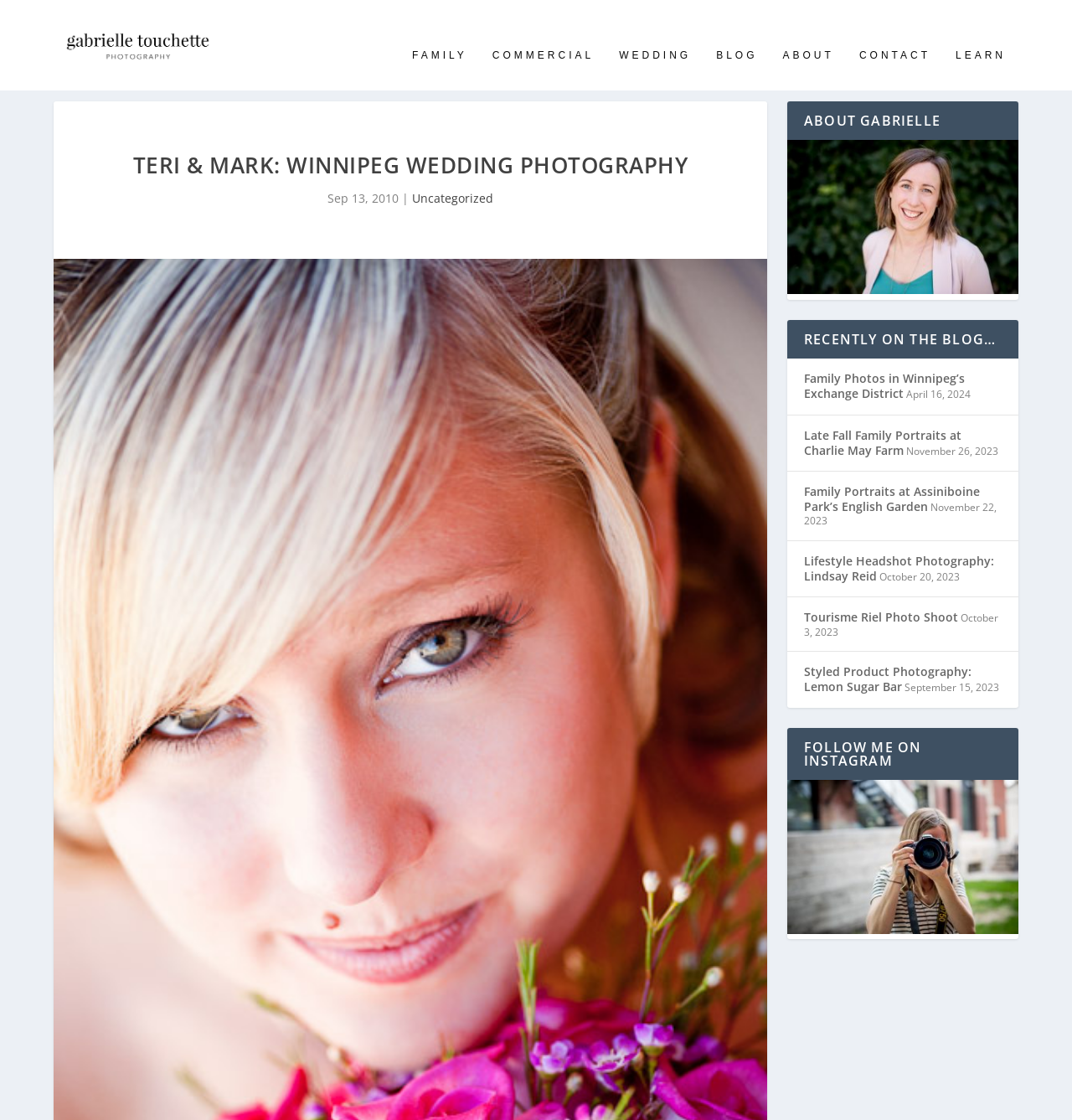How many categories are listed in the top navigation menu?
Using the screenshot, give a one-word or short phrase answer.

6